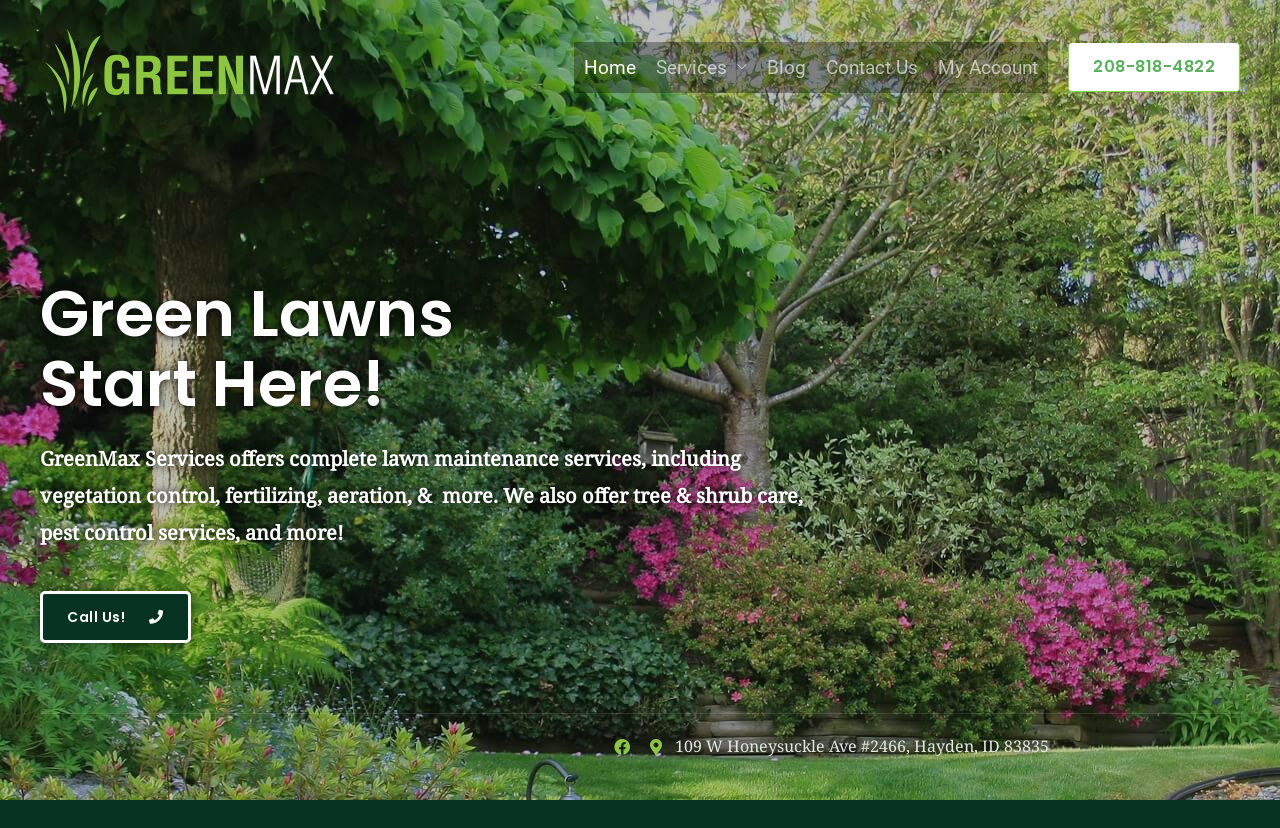Generate a thorough description of the webpage.

The webpage is about GreenMax Services, a company that offers lawn maintenance services. At the top left, there is a logo of GreenMax Services, accompanied by a link to the company's homepage. 

To the right of the logo, there is a navigation menu with five links: Home, Services, Blog, Contact Us, and My Account. 

Below the navigation menu, there is a prominent heading that reads "Green Lawns Start Here!" in a larger font size. 

Underneath the heading, there is a paragraph of text that summarizes the services offered by GreenMax Services, including lawn maintenance, tree and shrub care, and pest control. 

To the right of the paragraph, there is a "Call Us!" button. 

At the bottom of the page, there are two links: one to Facebook and another to the company's physical address. There is also a phone number, 208-818-4822, displayed prominently.